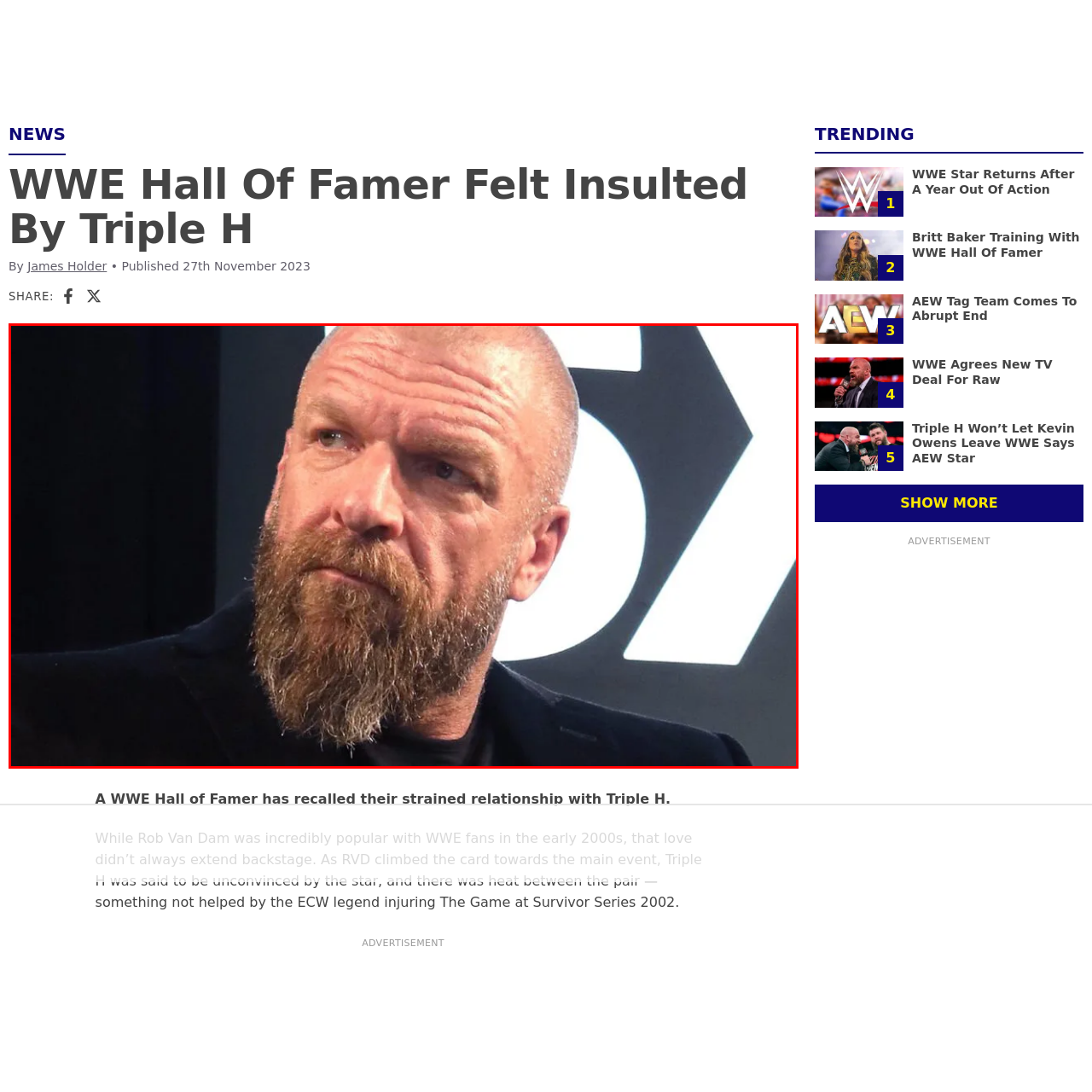Inspect the area enclosed by the red box and reply to the question using only one word or a short phrase: 
What is the topic of the news article?

Relationship between Triple H and Rob Van Dam